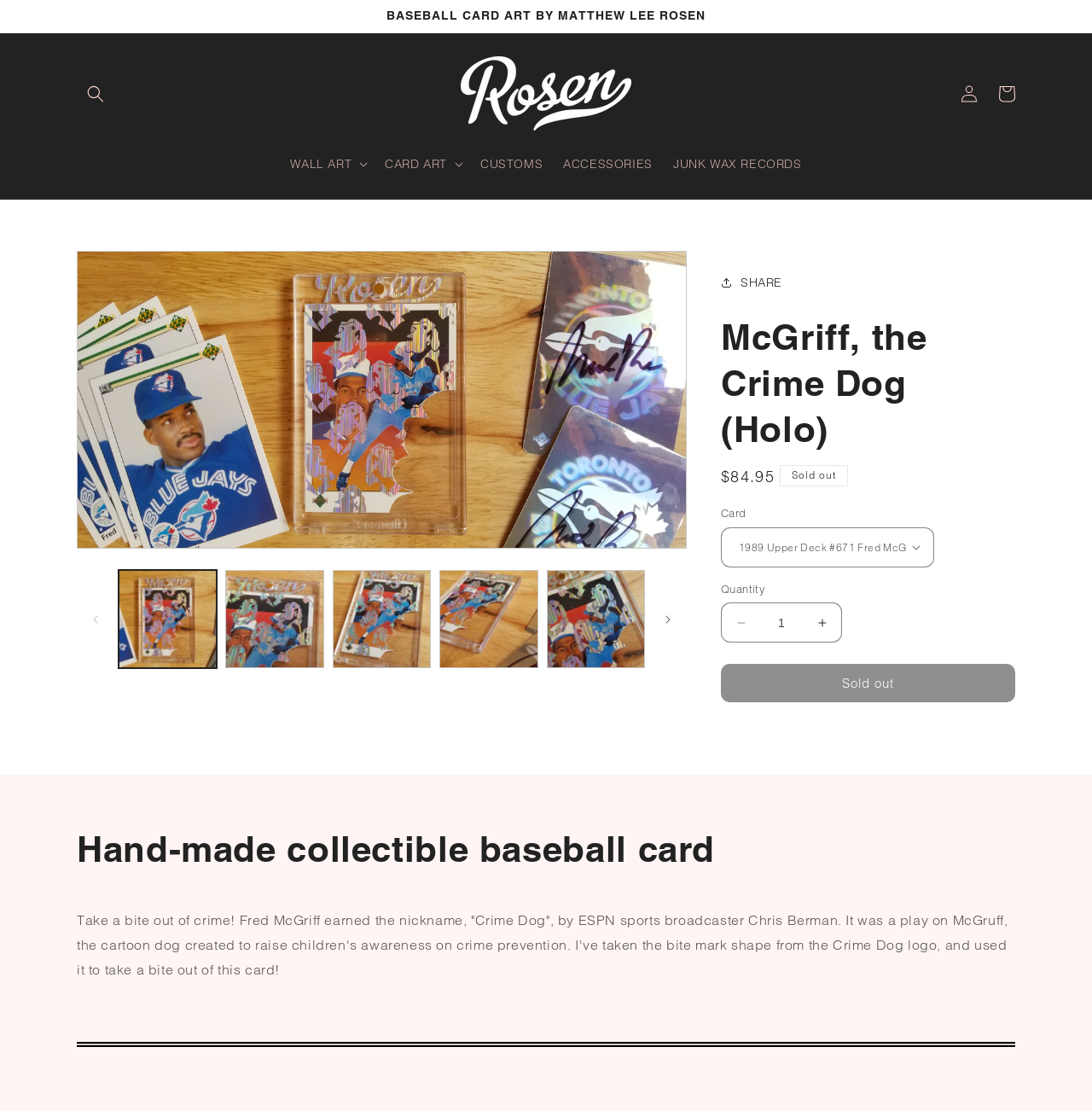What is the nickname of Fred McGriff?
Using the image as a reference, give an elaborate response to the question.

The nickname of Fred McGriff can be found in the heading 'McGriff, the Crime Dog (Holo)' which is located in the region with bounding box coordinates [0.66, 0.283, 0.93, 0.407].